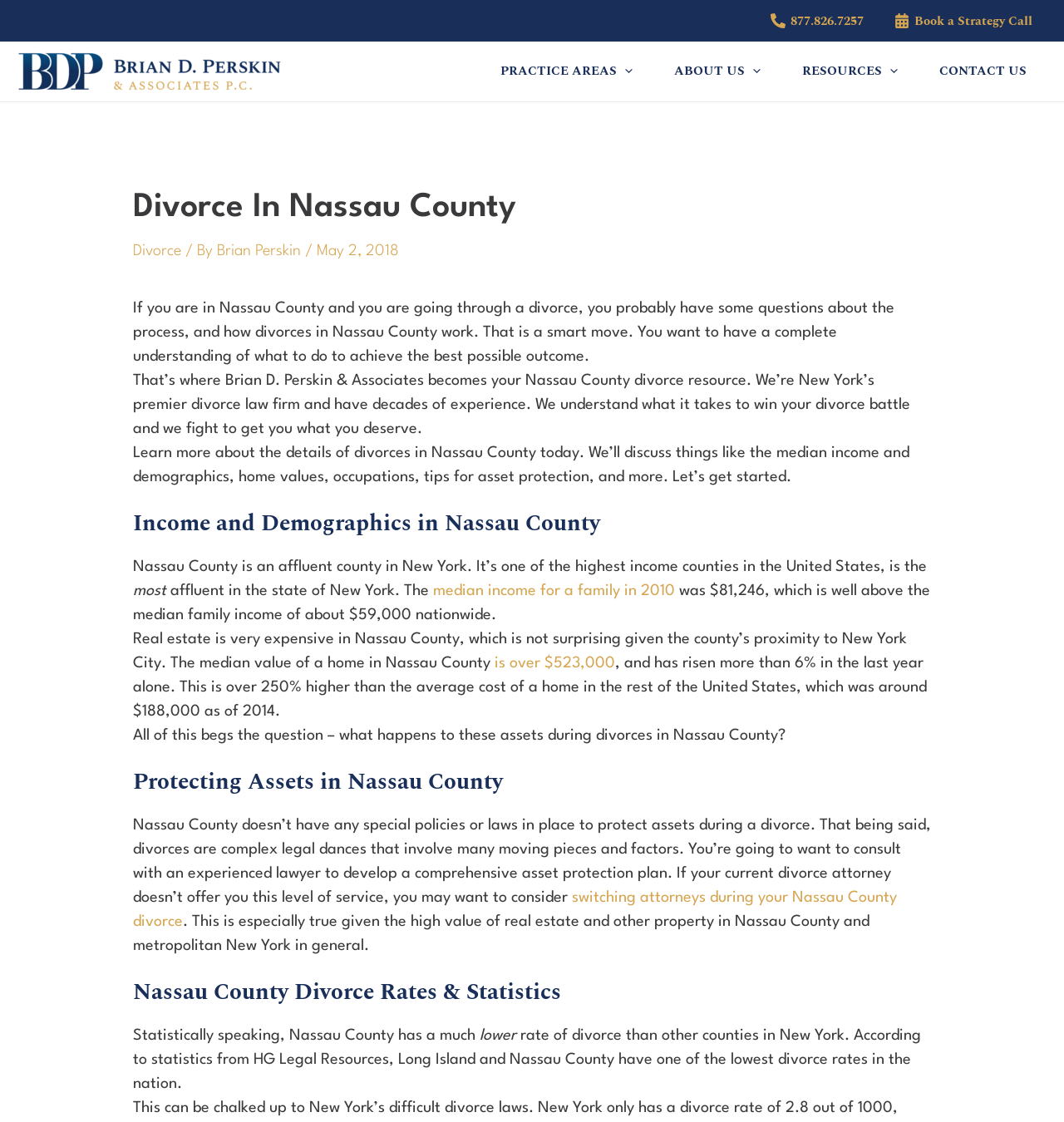Determine the bounding box coordinates of the UI element described below. Use the format (top-left x, top-left y, bottom-right x, bottom-right y) with floating point numbers between 0 and 1: Resources

[0.734, 0.045, 0.863, 0.082]